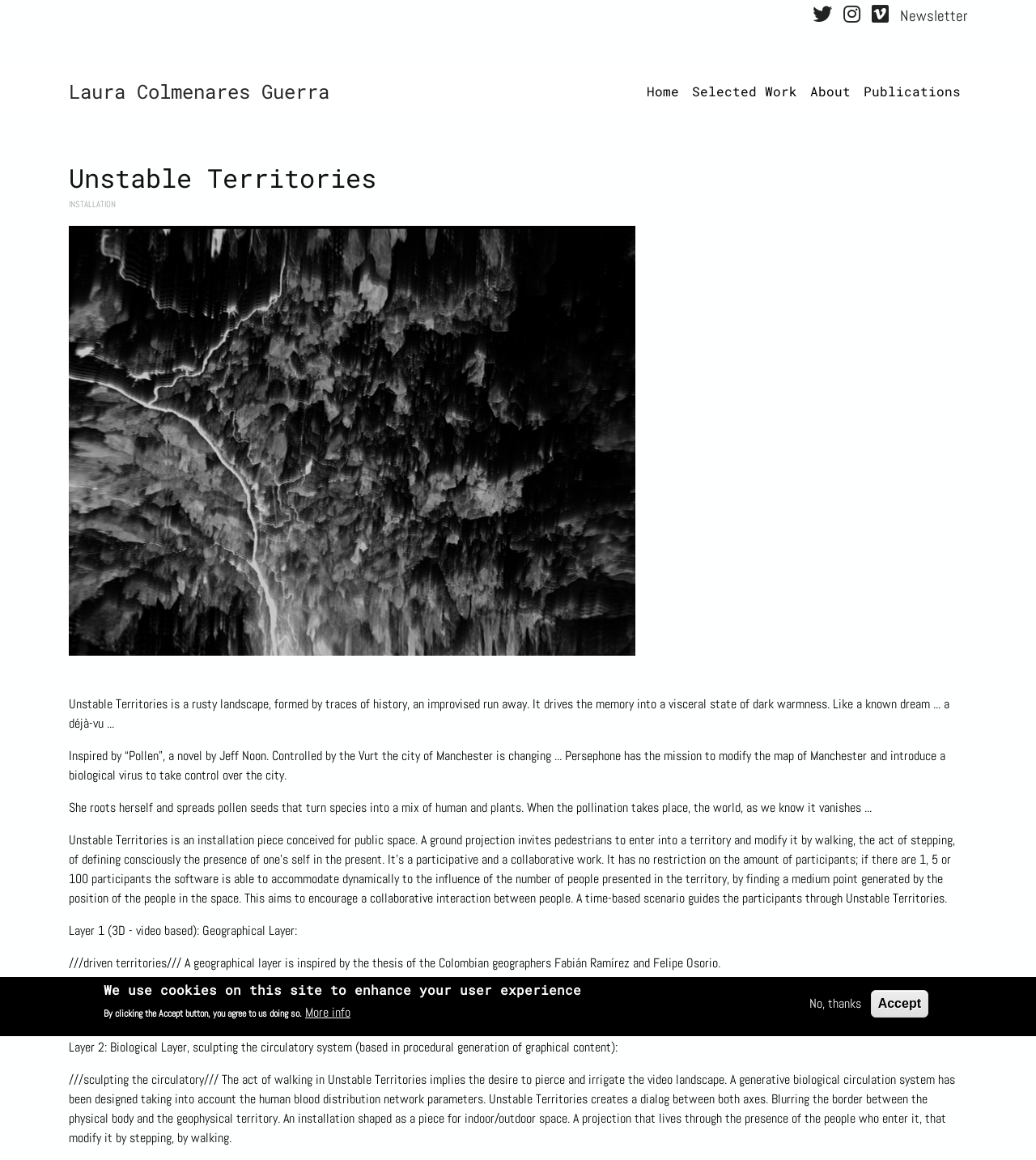Observe the image and answer the following question in detail: What is the biological layer based on?

The biological layer of Unstable Territories is based on procedural generation of graphical content, which is designed taking into account the human blood distribution network parameters, and creates a dialog between the physical body and the geophysical territory.